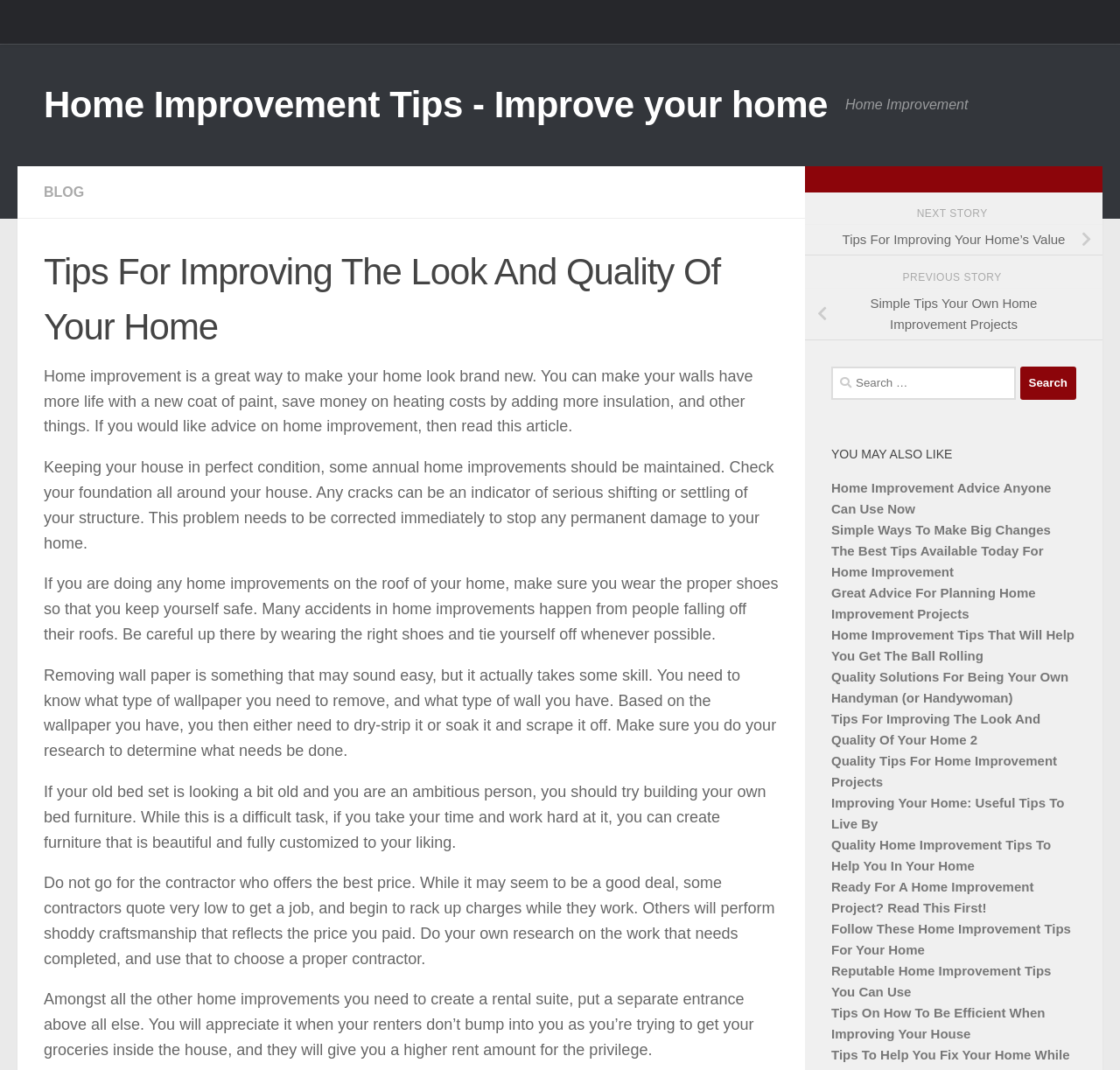Using the information in the image, give a comprehensive answer to the question: 
What is recommended to wear when working on the roof of your home?

The webpage advises to wear proper shoes when working on the roof of your home to ensure safety and prevent accidents. This is mentioned in one of the tips provided on the webpage.